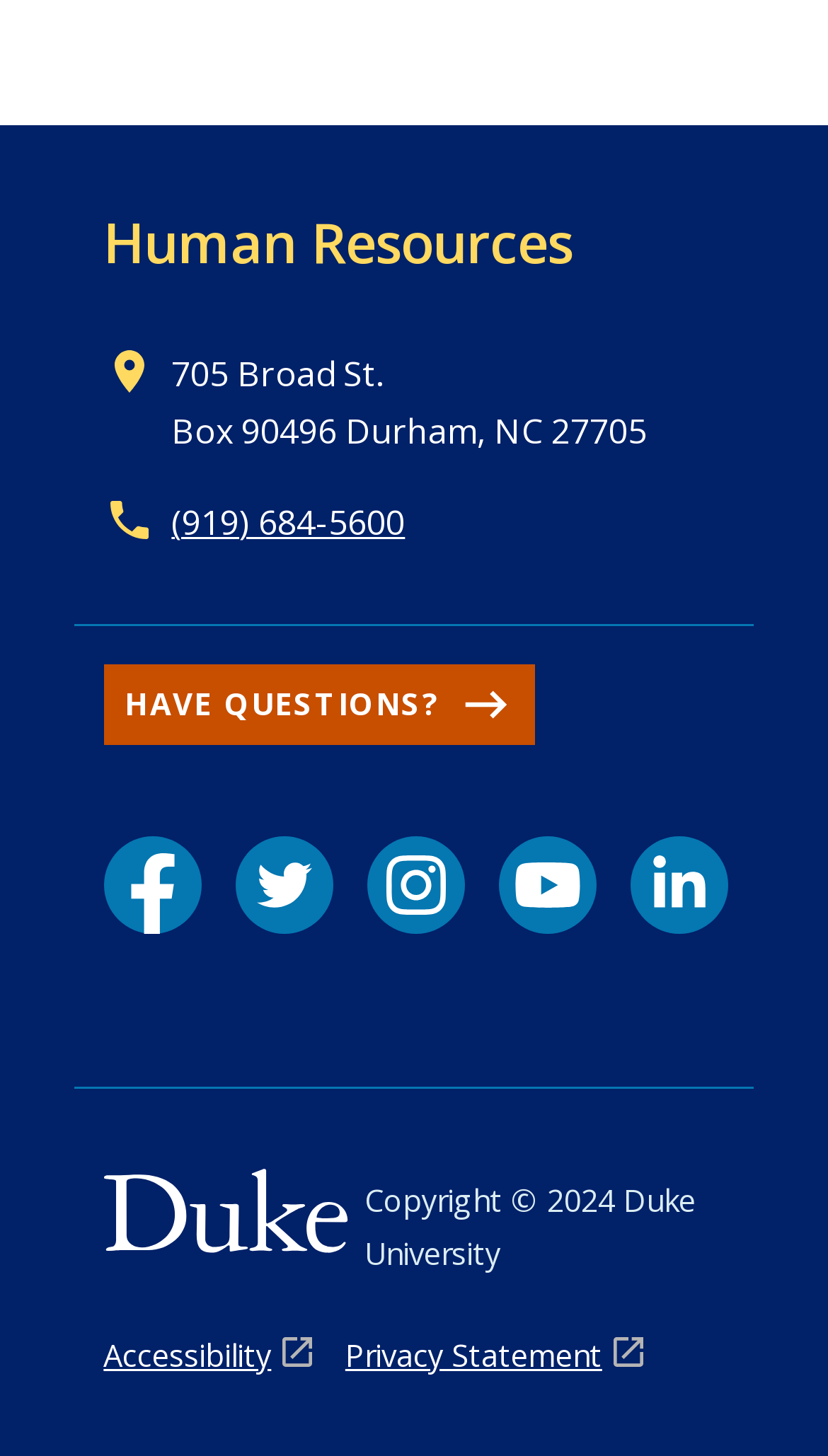Provide the bounding box coordinates of the UI element that matches the description: "Accessibility".

[0.125, 0.914, 0.376, 0.949]